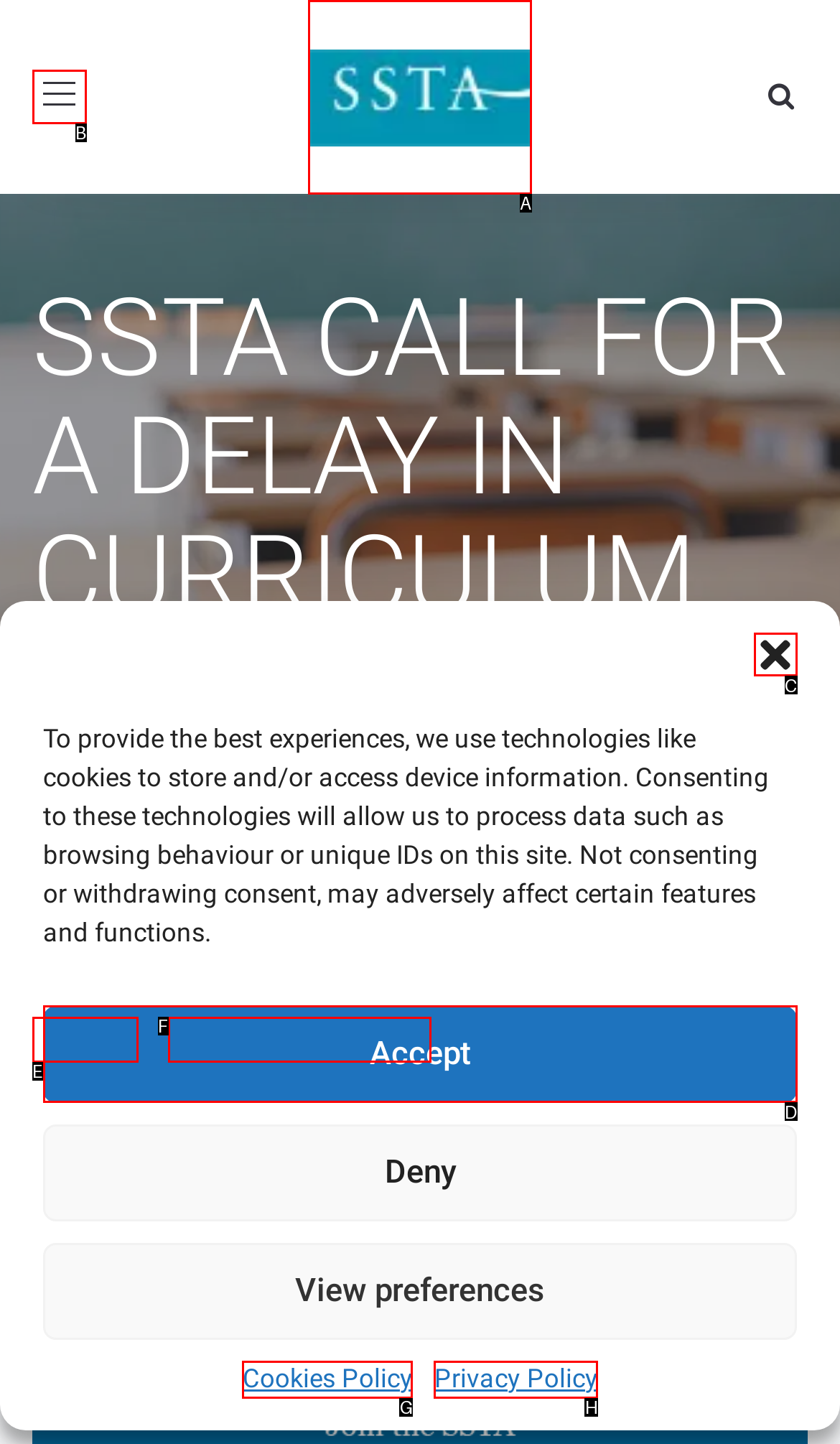Select the HTML element that corresponds to the description: alt="Scottish Secondary Teachers' Association"
Reply with the letter of the correct option from the given choices.

A